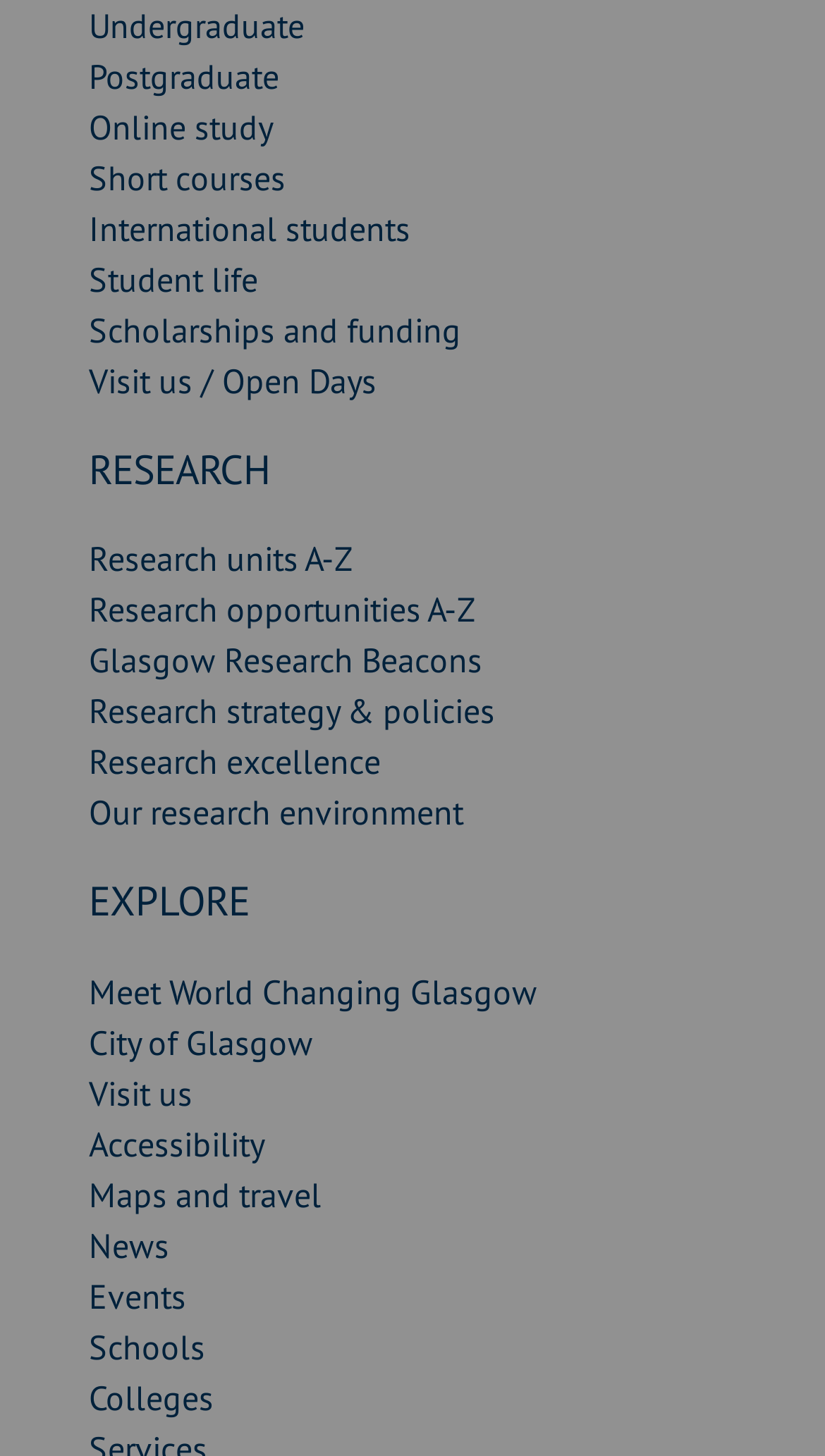Please find the bounding box coordinates for the clickable element needed to perform this instruction: "Check out Meet World Changing Glasgow".

[0.108, 0.666, 0.651, 0.695]